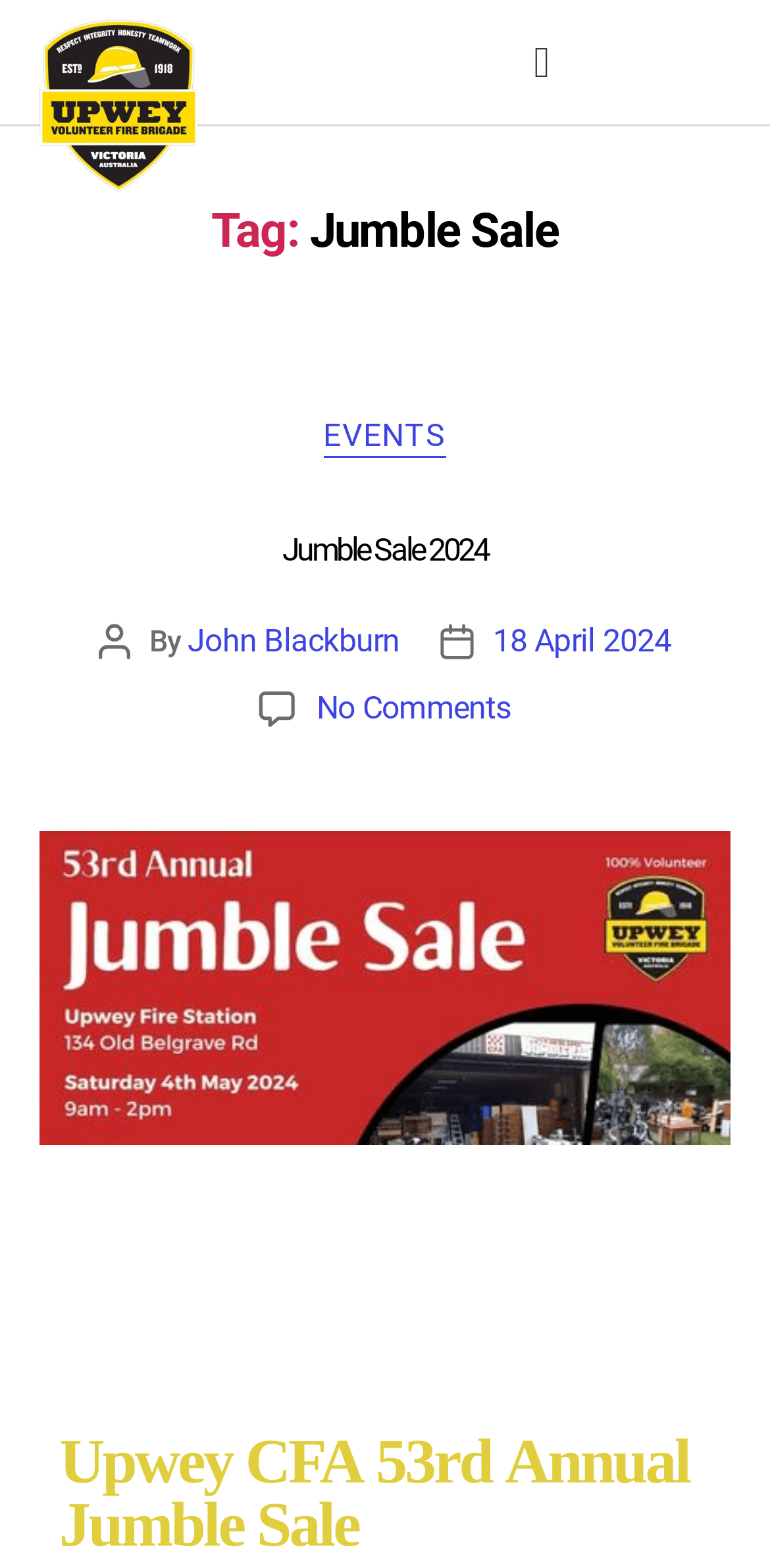Can you find and provide the title of the webpage?

Tag: Jumble Sale